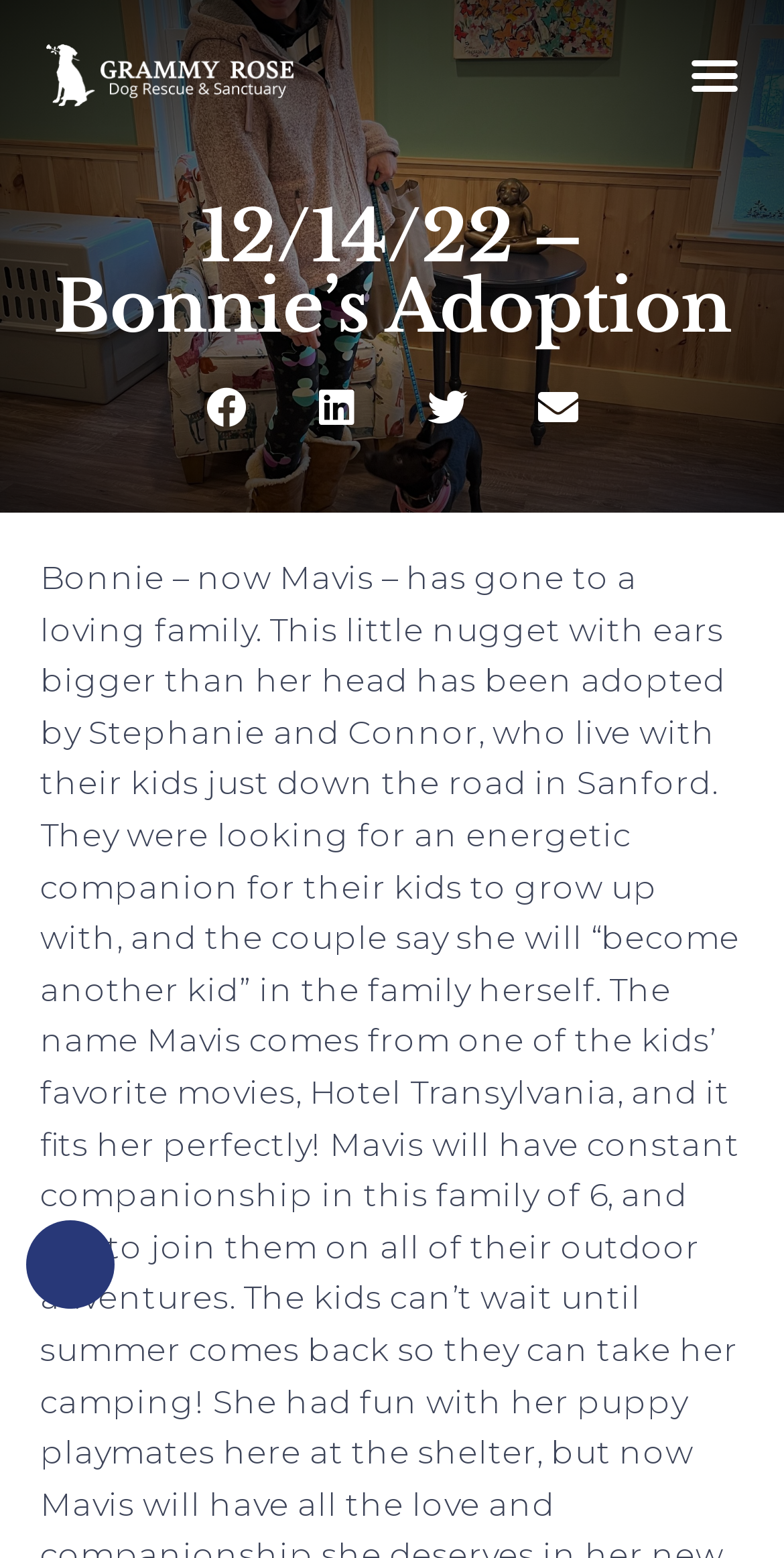How many social media sharing buttons are there?
Provide a comprehensive and detailed answer to the question.

I can see that there are four social media sharing buttons on the webpage, which are 'Share on facebook', 'Share on linkedin', 'Share on twitter', and 'Share on email'.